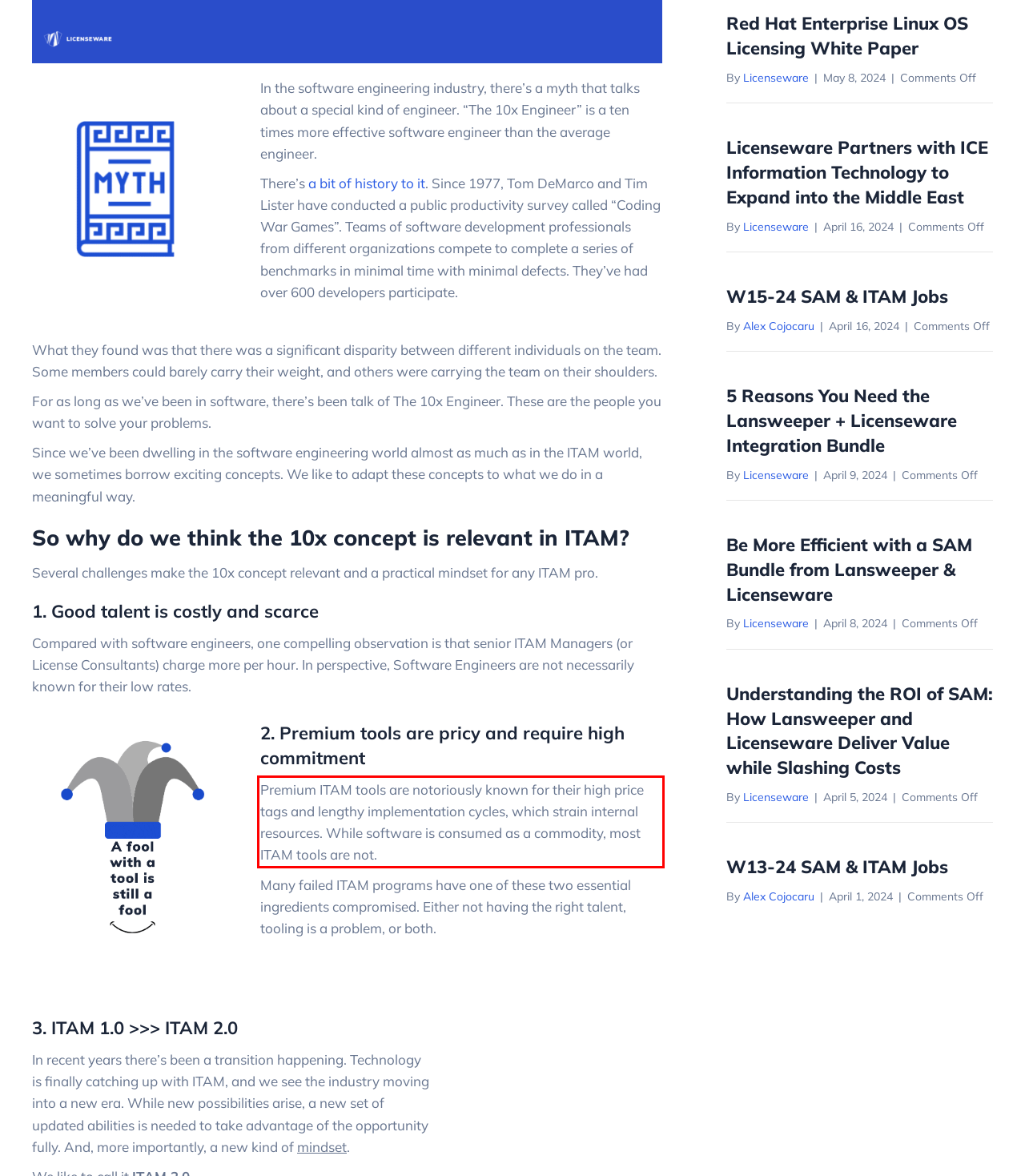The screenshot you have been given contains a UI element surrounded by a red rectangle. Use OCR to read and extract the text inside this red rectangle.

Premium ITAM tools are notoriously known for their high price tags and lengthy implementation cycles, which strain internal resources. While software is consumed as a commodity, most ITAM tools are not.